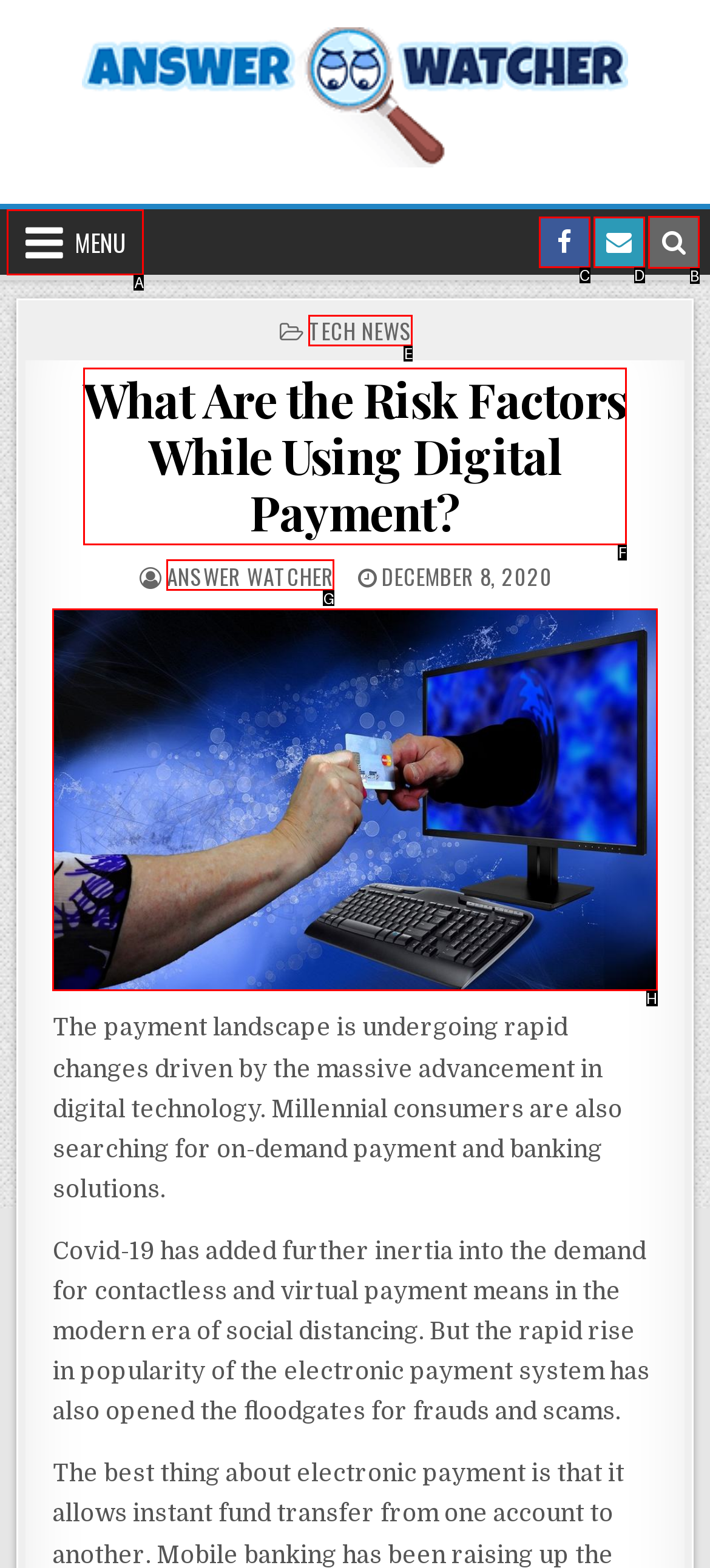Tell me which option I should click to complete the following task: Search using the Search Button in Header Answer with the option's letter from the given choices directly.

B